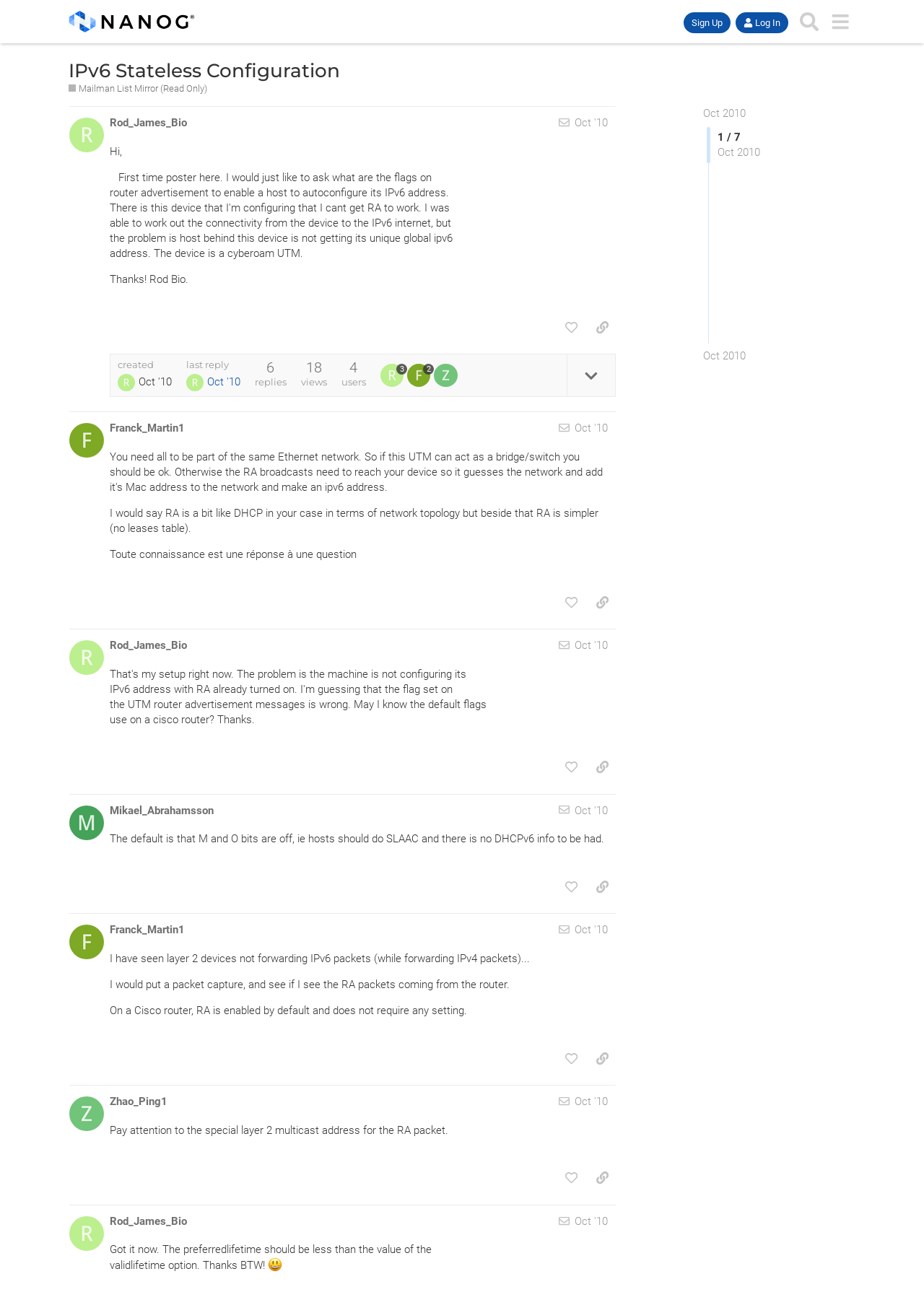How many posts are there on this page?
Using the image, respond with a single word or phrase.

4